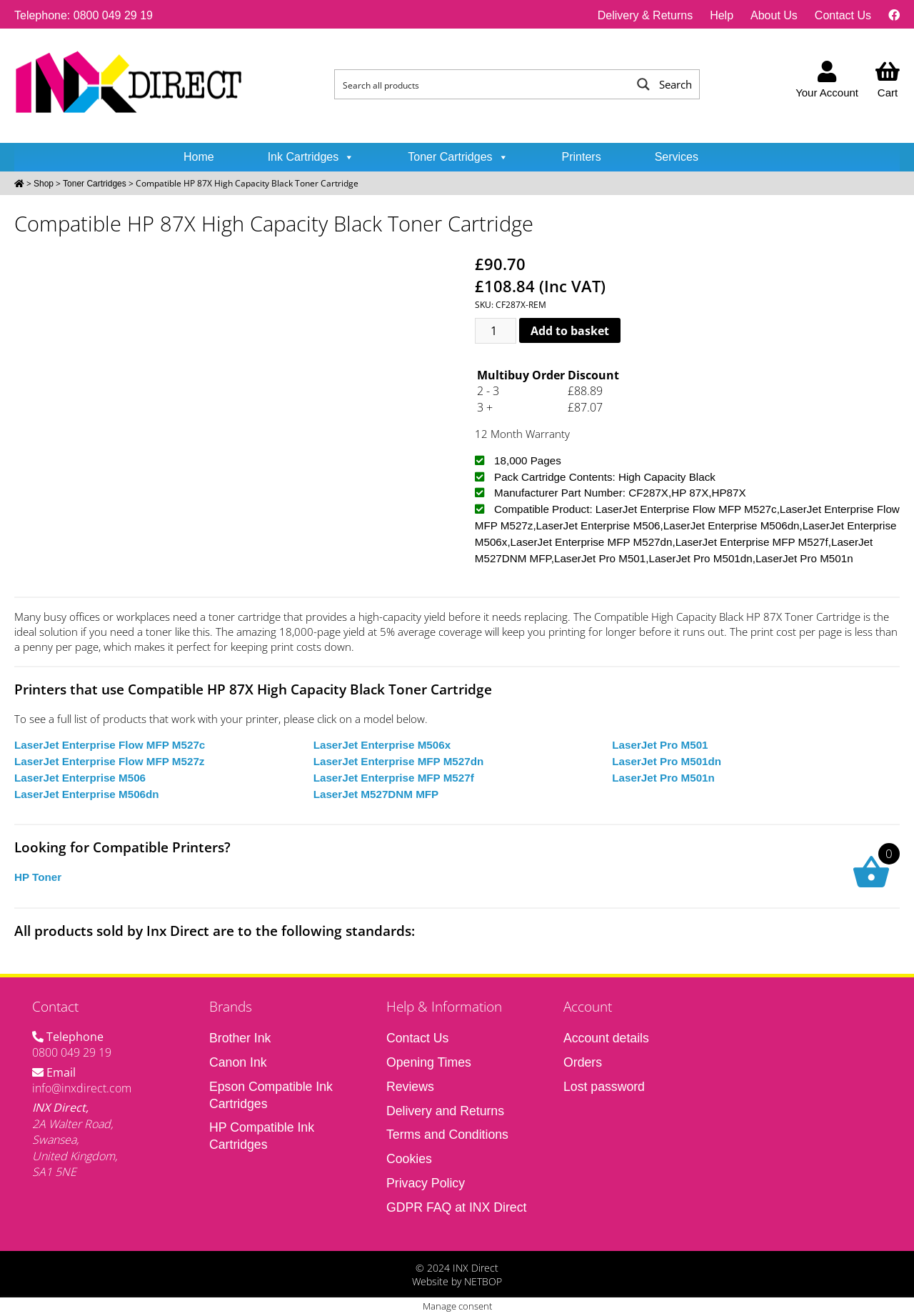Please specify the bounding box coordinates of the clickable section necessary to execute the following command: "Add to basket".

[0.568, 0.241, 0.679, 0.261]